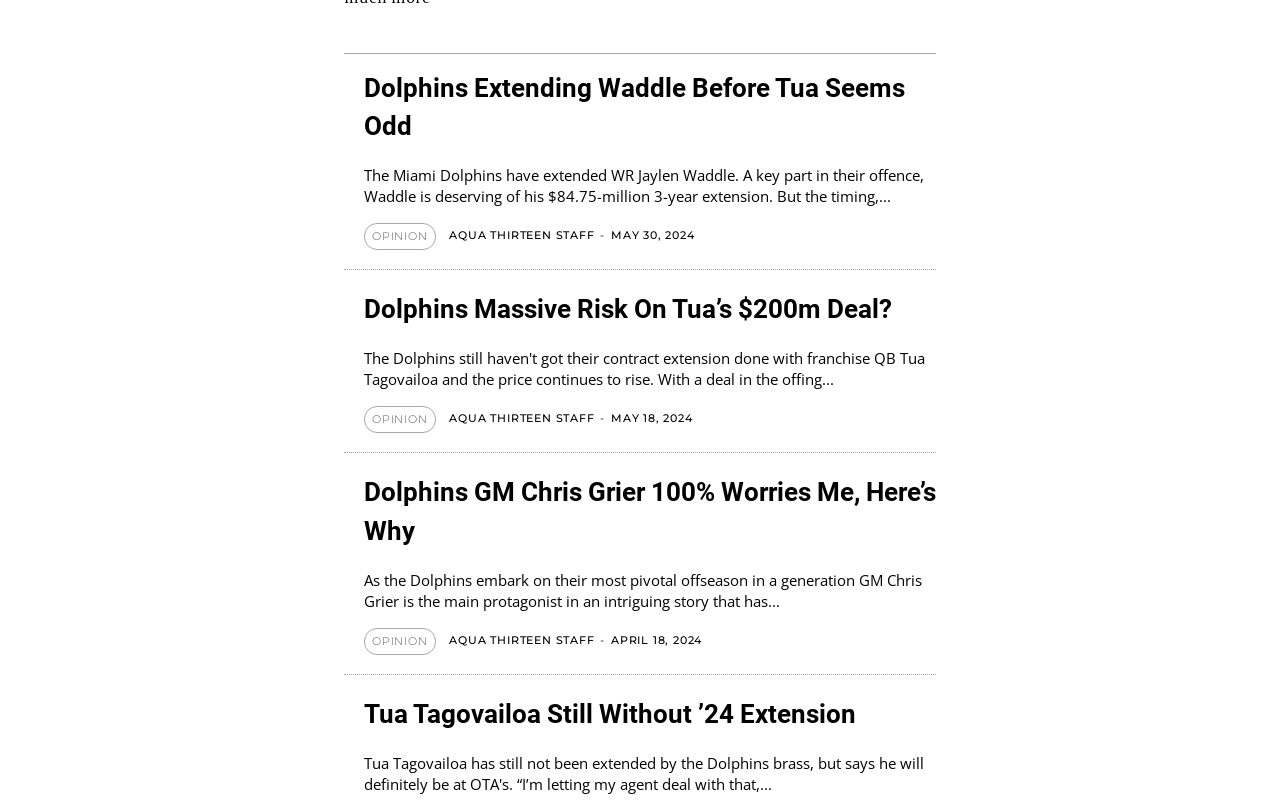What is the topic of the first article?
Identify the answer in the screenshot and reply with a single word or phrase.

Dolphins extending Waddle